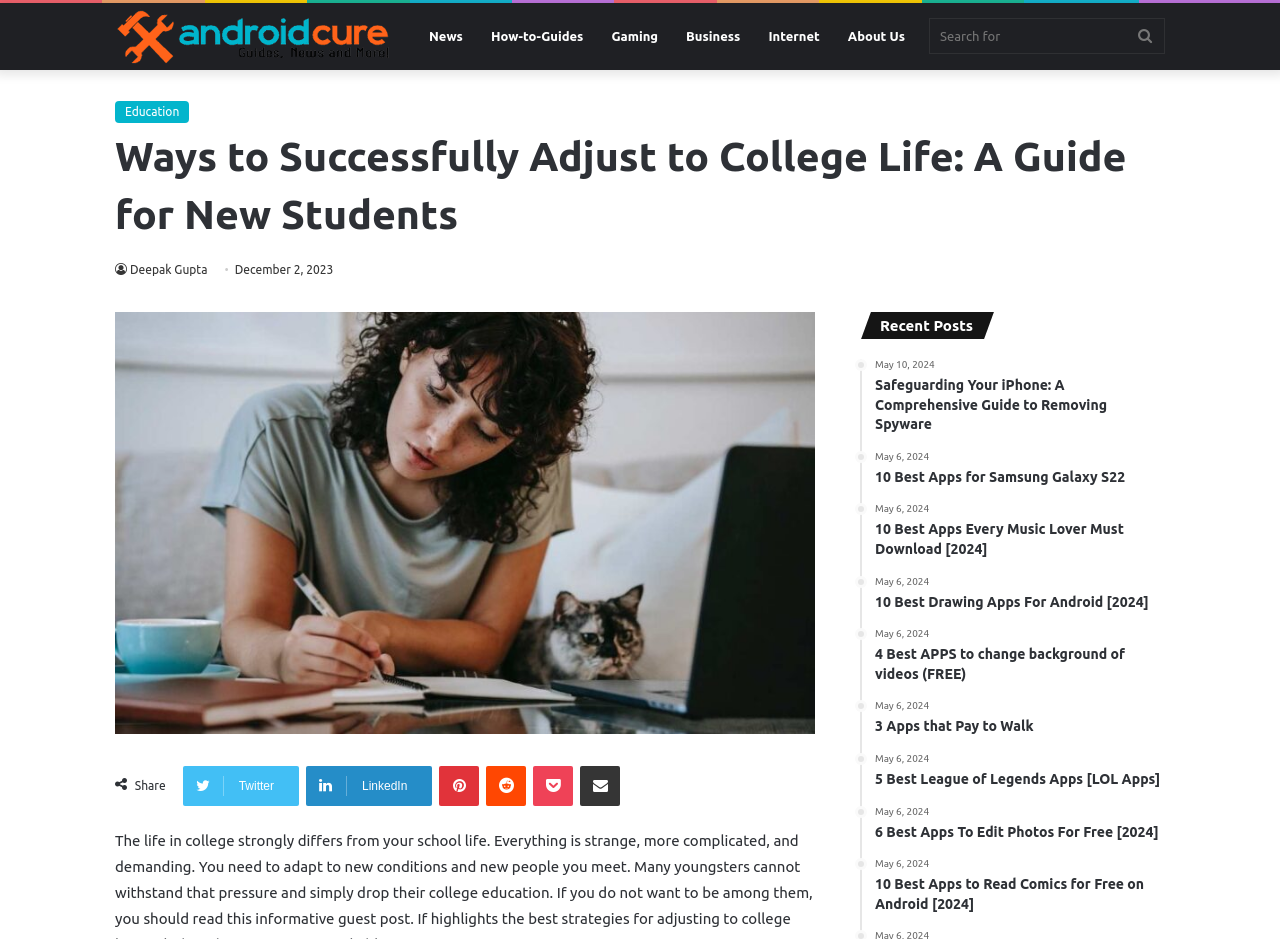Identify and provide the bounding box coordinates of the UI element described: "Share via Email". The coordinates should be formatted as [left, top, right, bottom], with each number being a float between 0 and 1.

[0.453, 0.815, 0.485, 0.858]